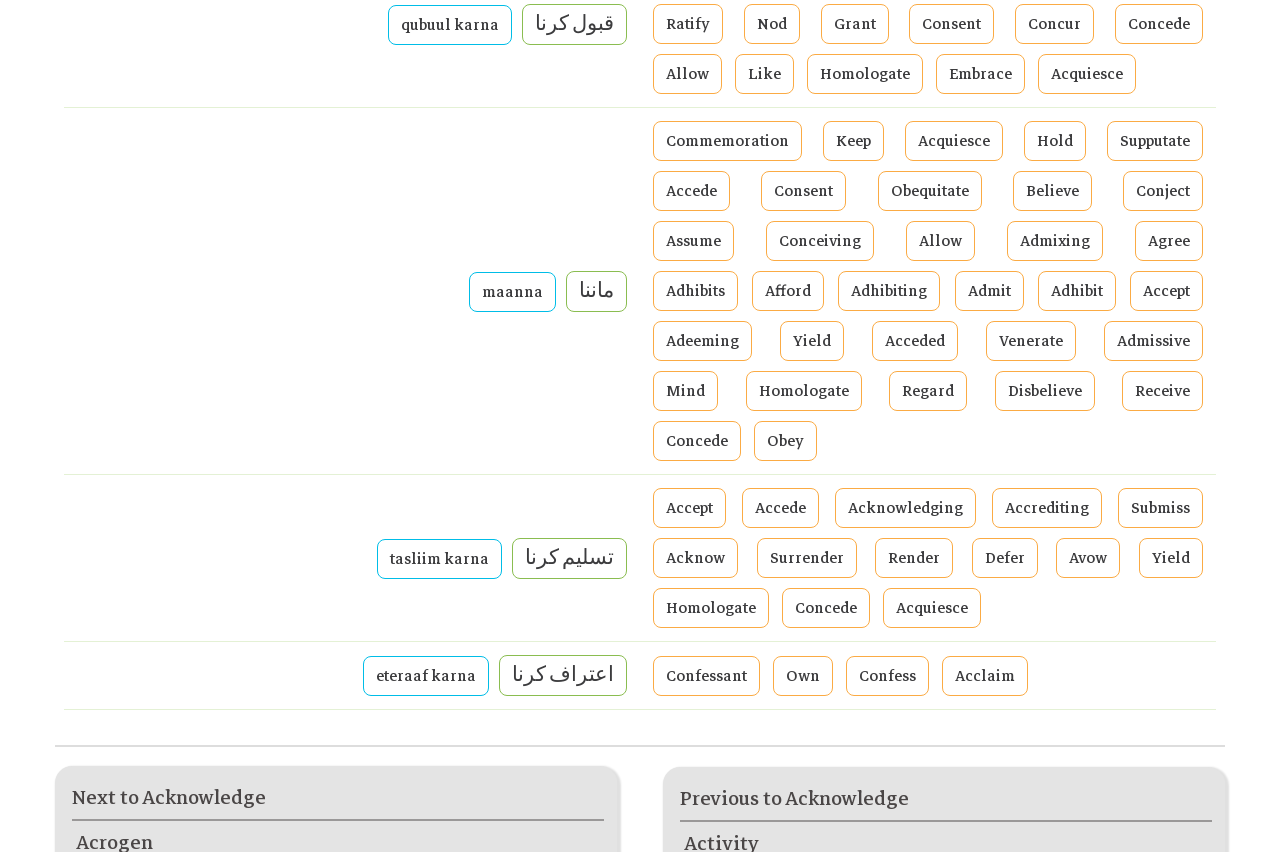Provide a short answer to the following question with just one word or phrase: What is the first link on the webpage?

قبول کرنا